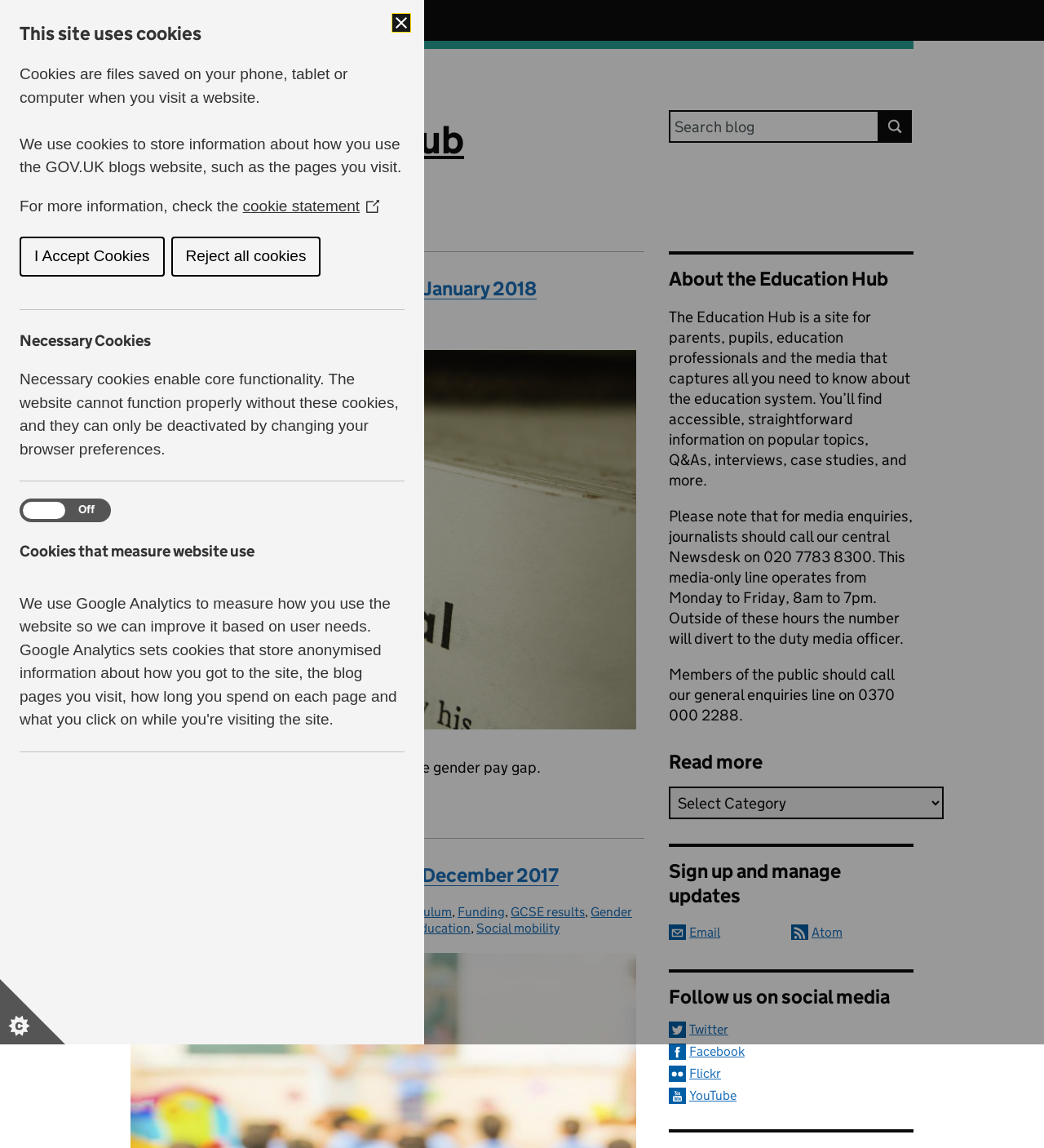Please determine the bounding box coordinates of the clickable area required to carry out the following instruction: "Click on Book Roulette". The coordinates must be four float numbers between 0 and 1, represented as [left, top, right, bottom].

None